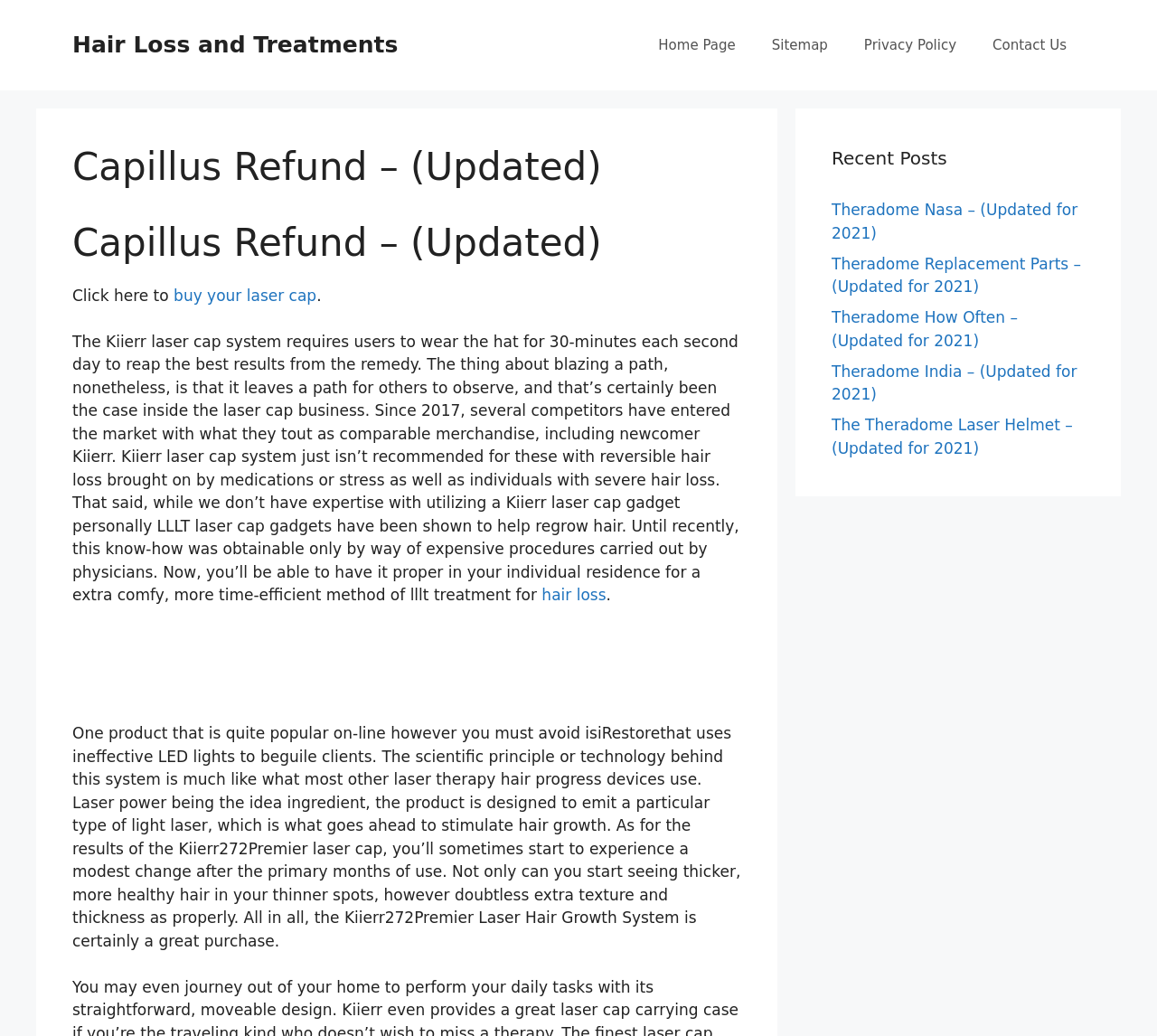Please identify the bounding box coordinates of the area that needs to be clicked to follow this instruction: "Click the link to buy your laser cap".

[0.15, 0.276, 0.274, 0.294]